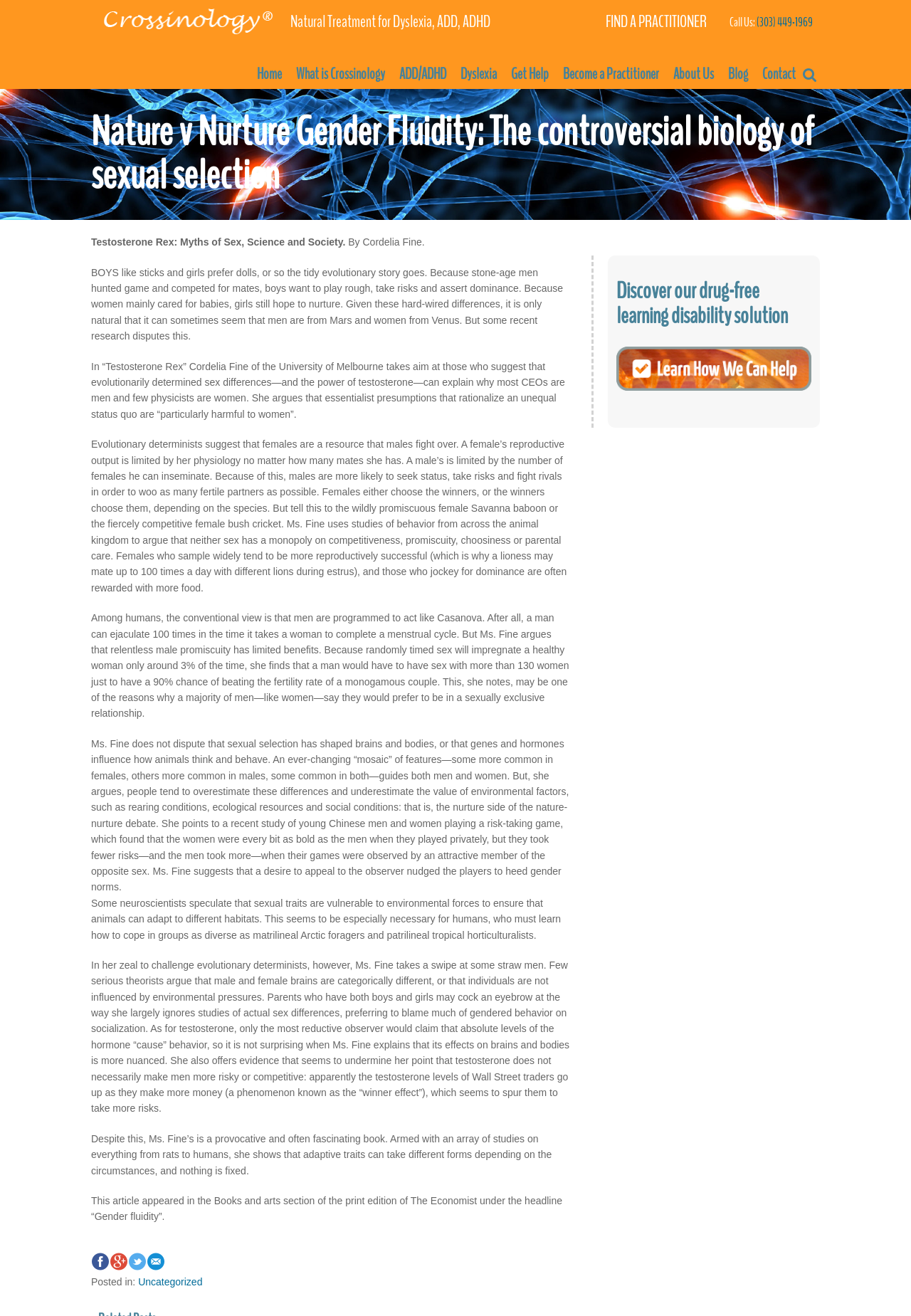Pinpoint the bounding box coordinates of the clickable element to carry out the following instruction: "Click on the 'Home' link."

[0.274, 0.045, 0.317, 0.068]